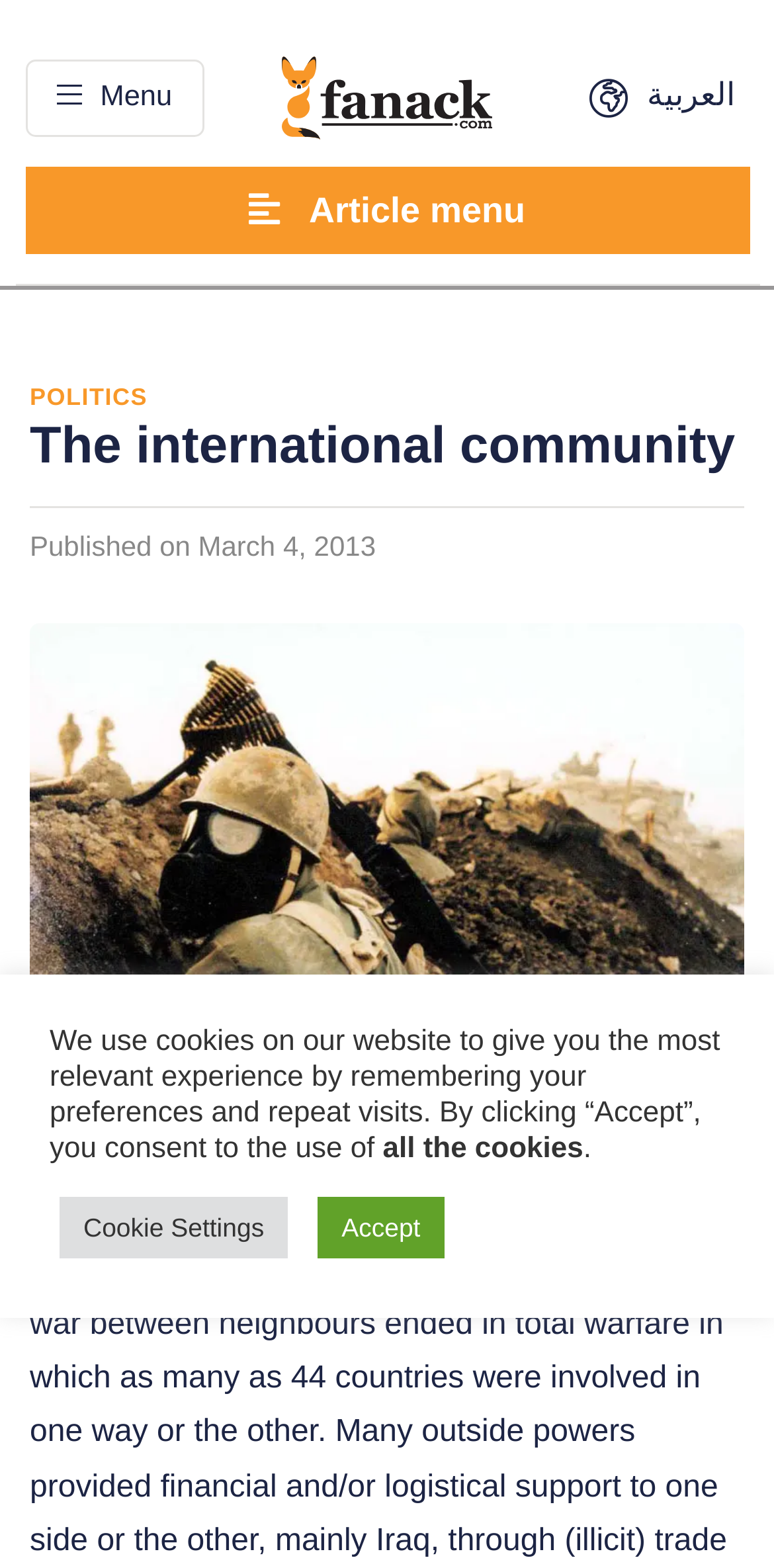Given the webpage screenshot, identify the bounding box of the UI element that matches this description: "PUBLIC DOMAIN".

[0.064, 0.683, 0.362, 0.699]